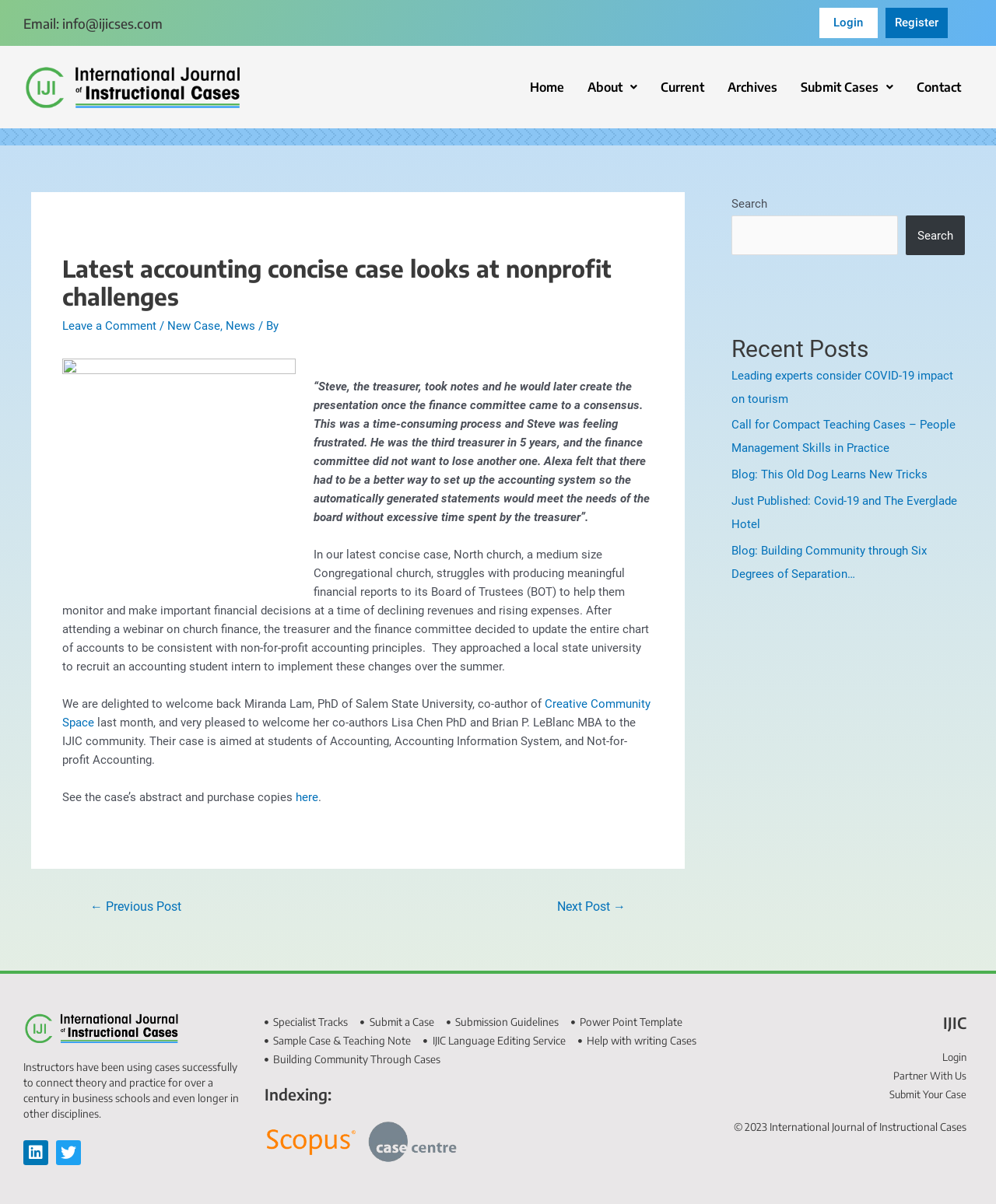Identify the bounding box coordinates of the part that should be clicked to carry out this instruction: "Login to the system".

[0.822, 0.006, 0.881, 0.032]